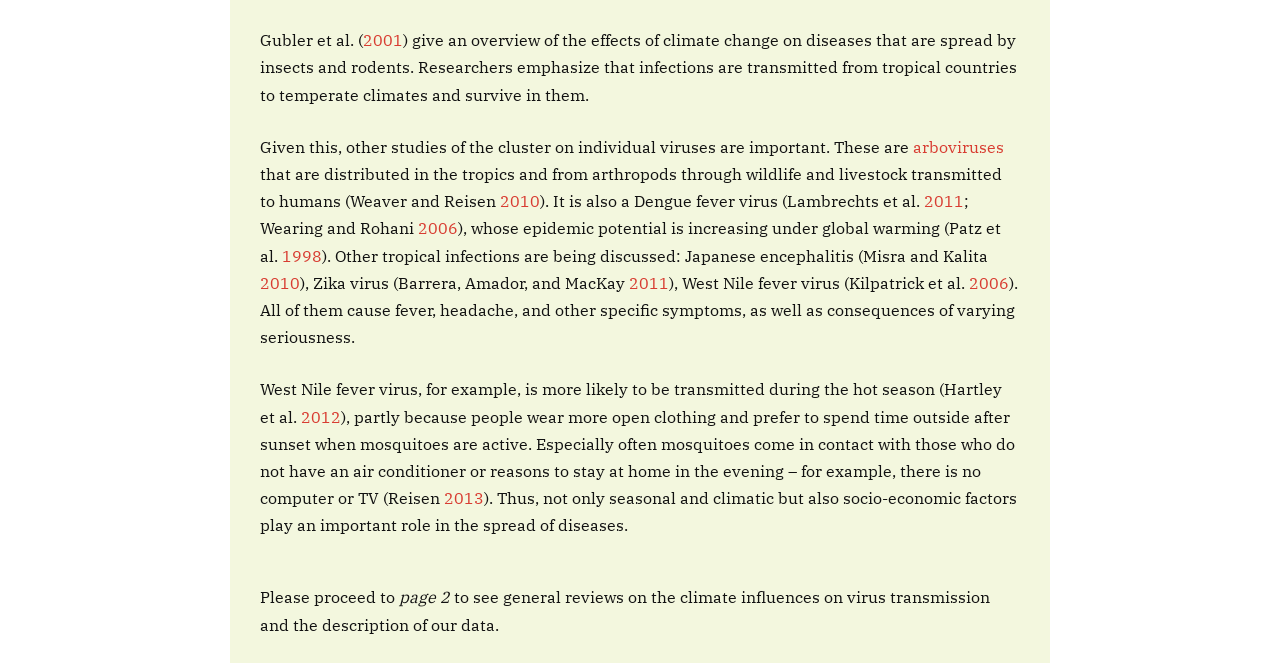Bounding box coordinates are specified in the format (top-left x, top-left y, bottom-right x, bottom-right y). All values are floating point numbers bounded between 0 and 1. Please provide the bounding box coordinate of the region this sentence describes: 2011

[0.722, 0.288, 0.753, 0.319]